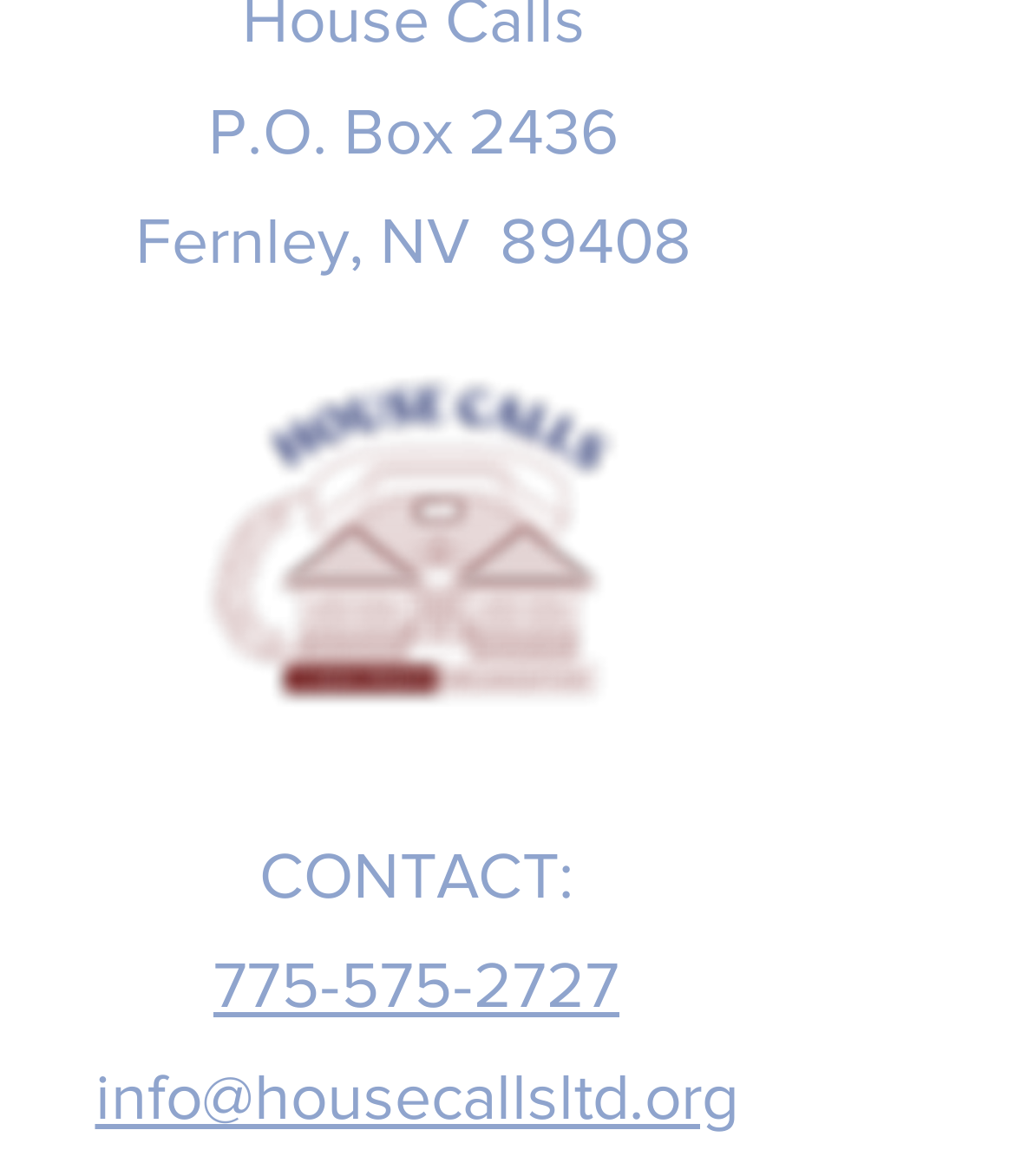What is the purpose of the image on the webpage?
From the details in the image, provide a complete and detailed answer to the question.

I inferred the purpose of the image by looking at the image name 'house-calls.png' and the context of the webpage, which suggests that the organization provides house call services.